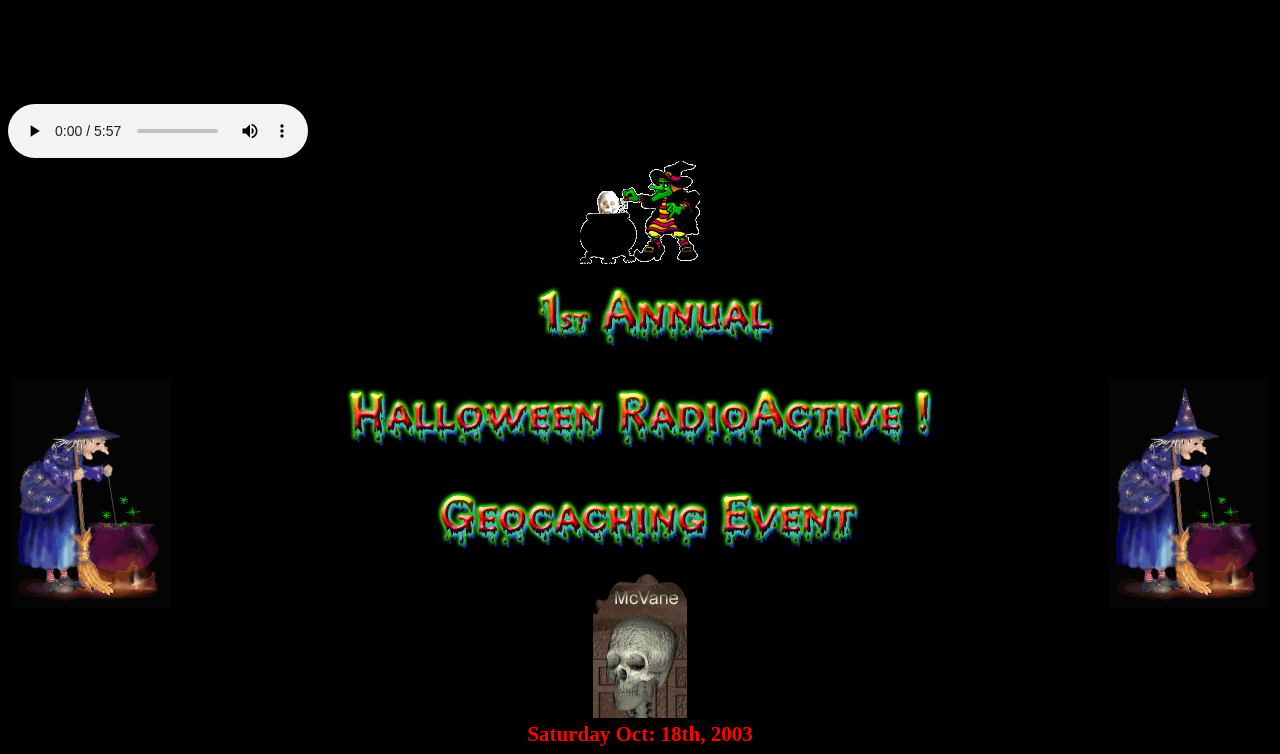How many table rows are there in the webpage?
Based on the image content, provide your answer in one word or a short phrase.

2